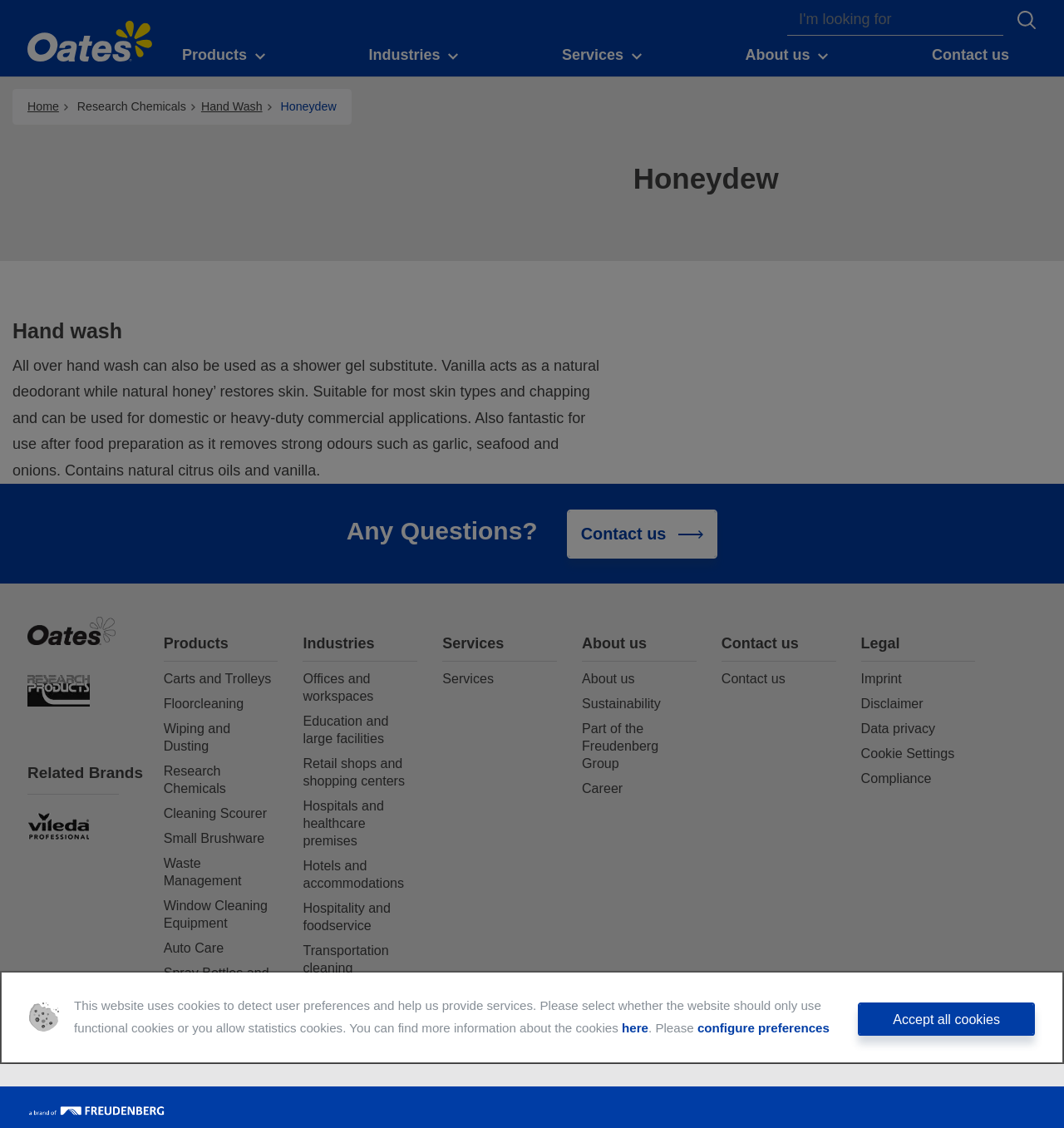Please determine the bounding box coordinates of the area that needs to be clicked to complete this task: 'Search for products'. The coordinates must be four float numbers between 0 and 1, formatted as [left, top, right, bottom].

[0.701, 0.004, 0.975, 0.032]